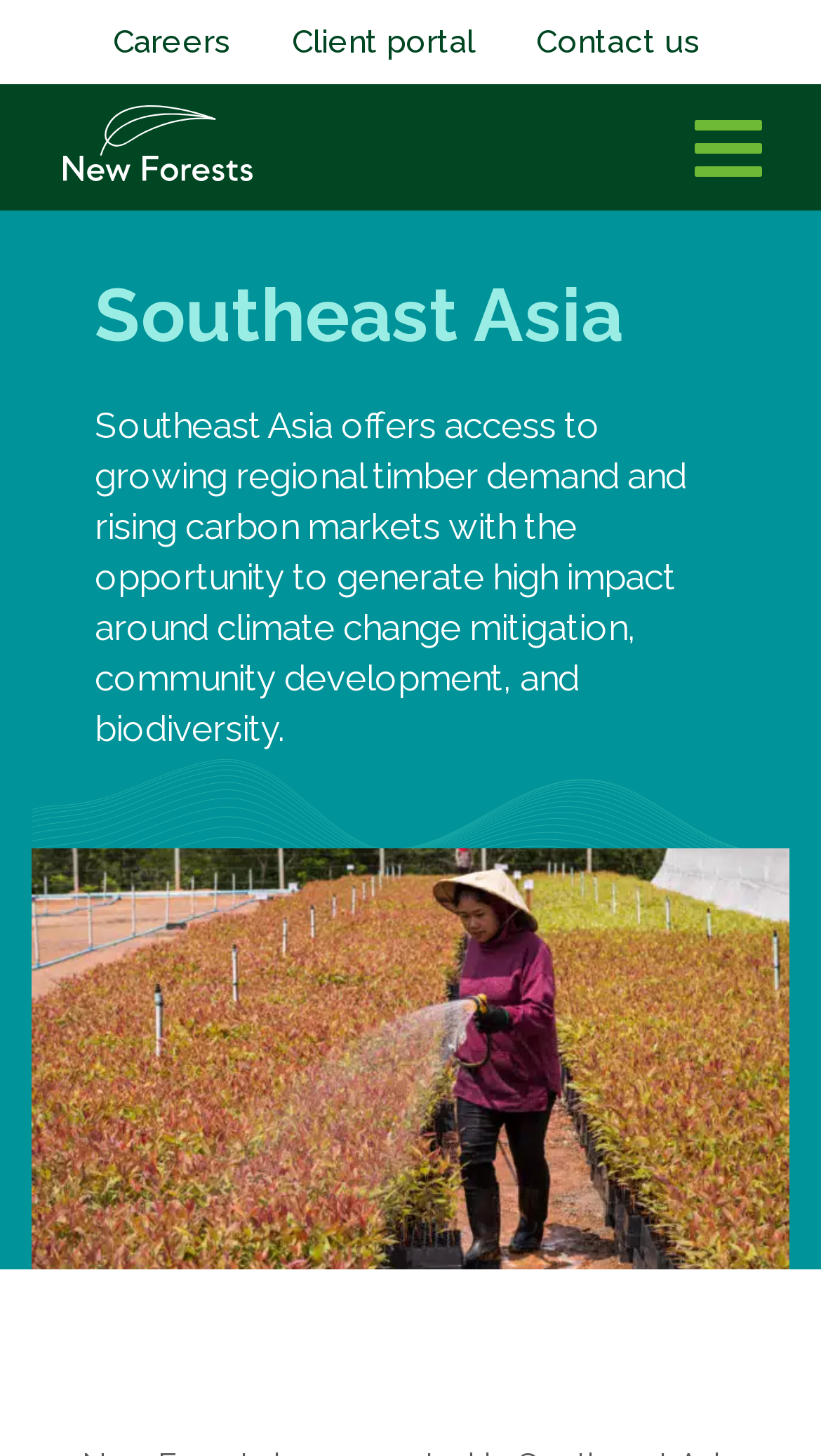Please answer the following query using a single word or phrase: 
How many links are present in the top navigation bar?

3